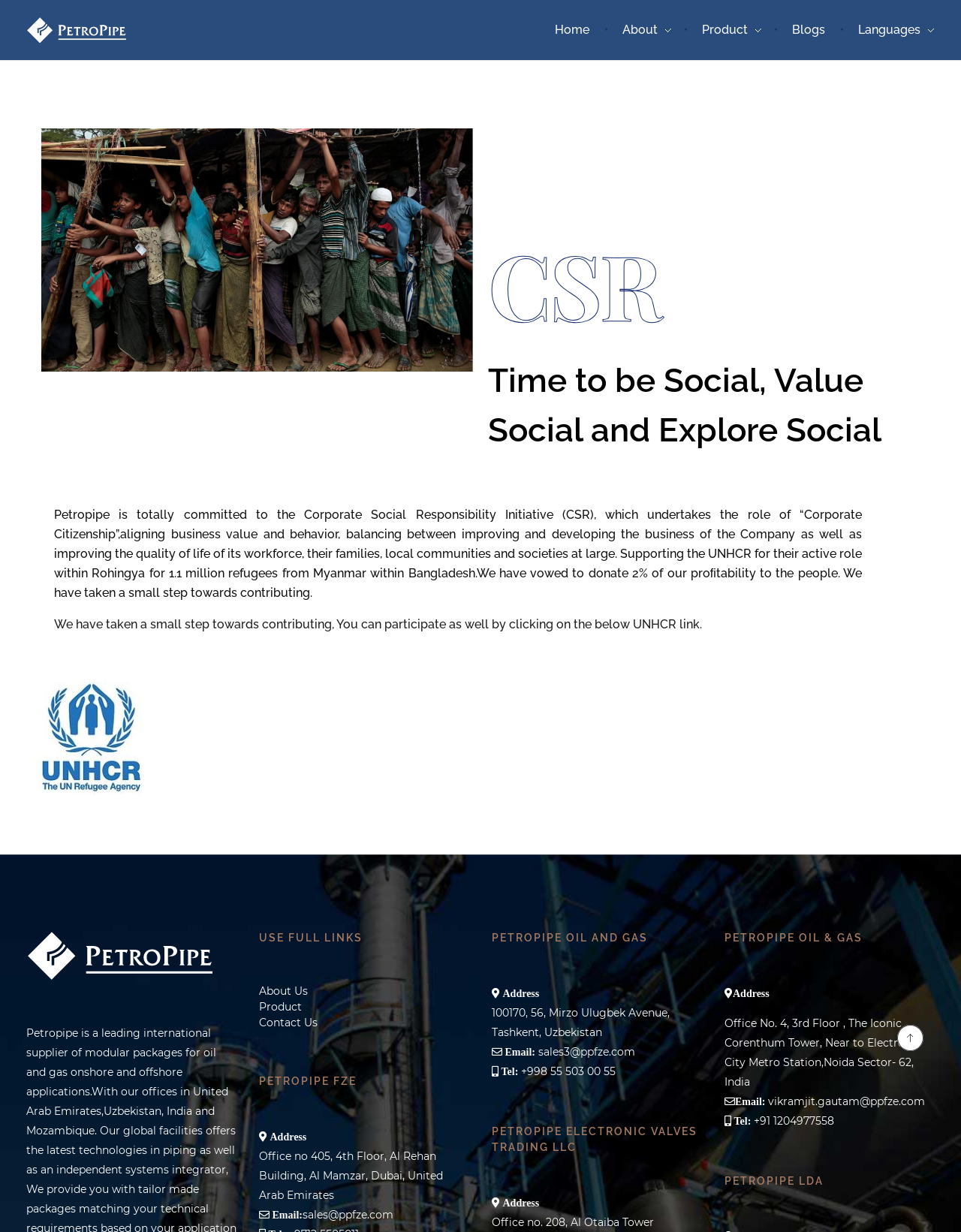Identify the bounding box coordinates of the region that needs to be clicked to carry out this instruction: "Explore 'Exploring Personalized Skin Care Solutions'". Provide these coordinates as four float numbers ranging from 0 to 1, i.e., [left, top, right, bottom].

None